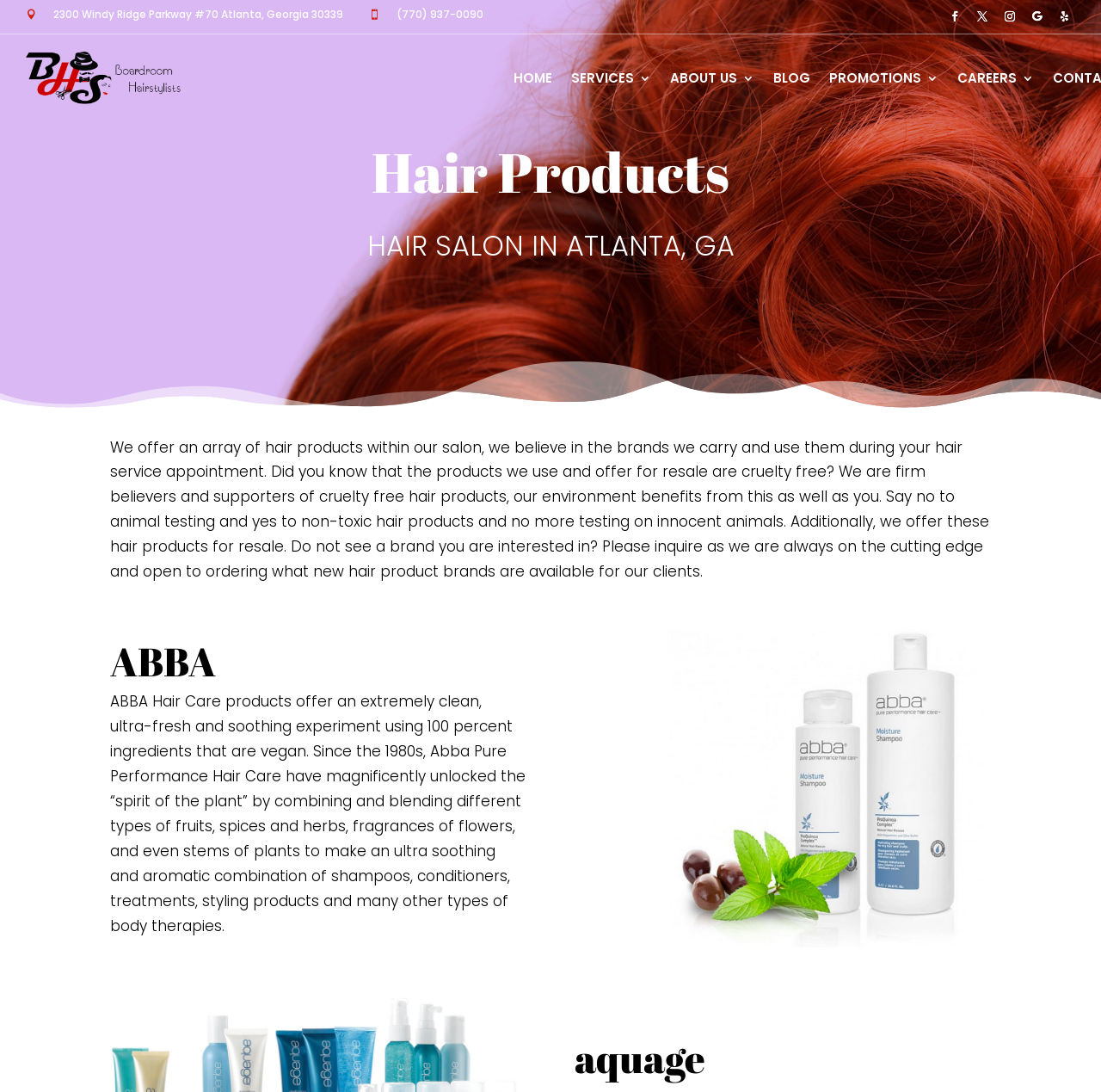Find the bounding box coordinates of the element I should click to carry out the following instruction: "Click the 'HOME' link".

[0.466, 0.066, 0.502, 0.083]